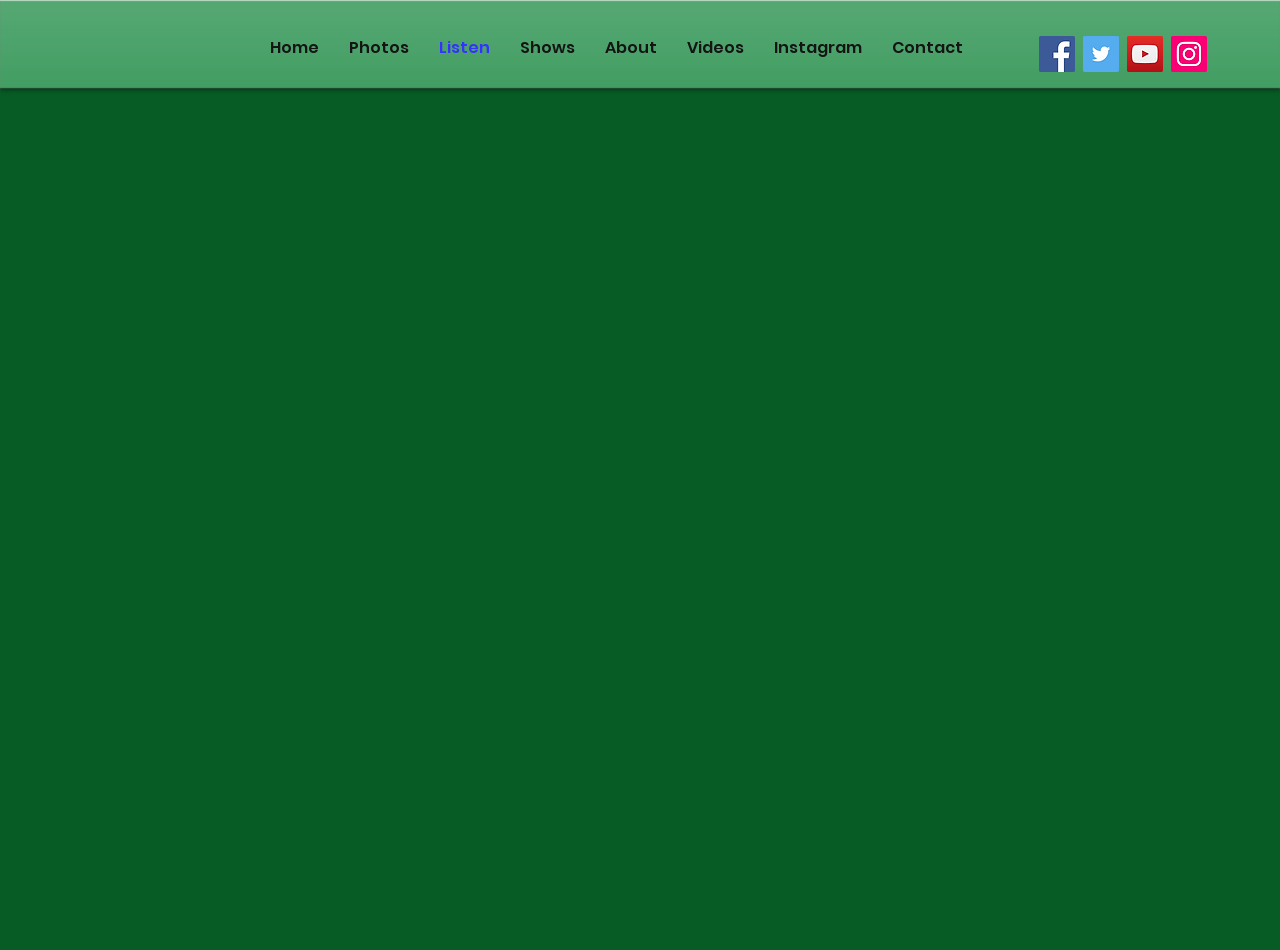What is the position of the Facebook social icon?
Please give a detailed answer to the question using the information shown in the image.

I looked at the bounding box coordinates of the Facebook social icon and compared them with the other social media icons, and I found that it's located in the top right corner of the webpage.